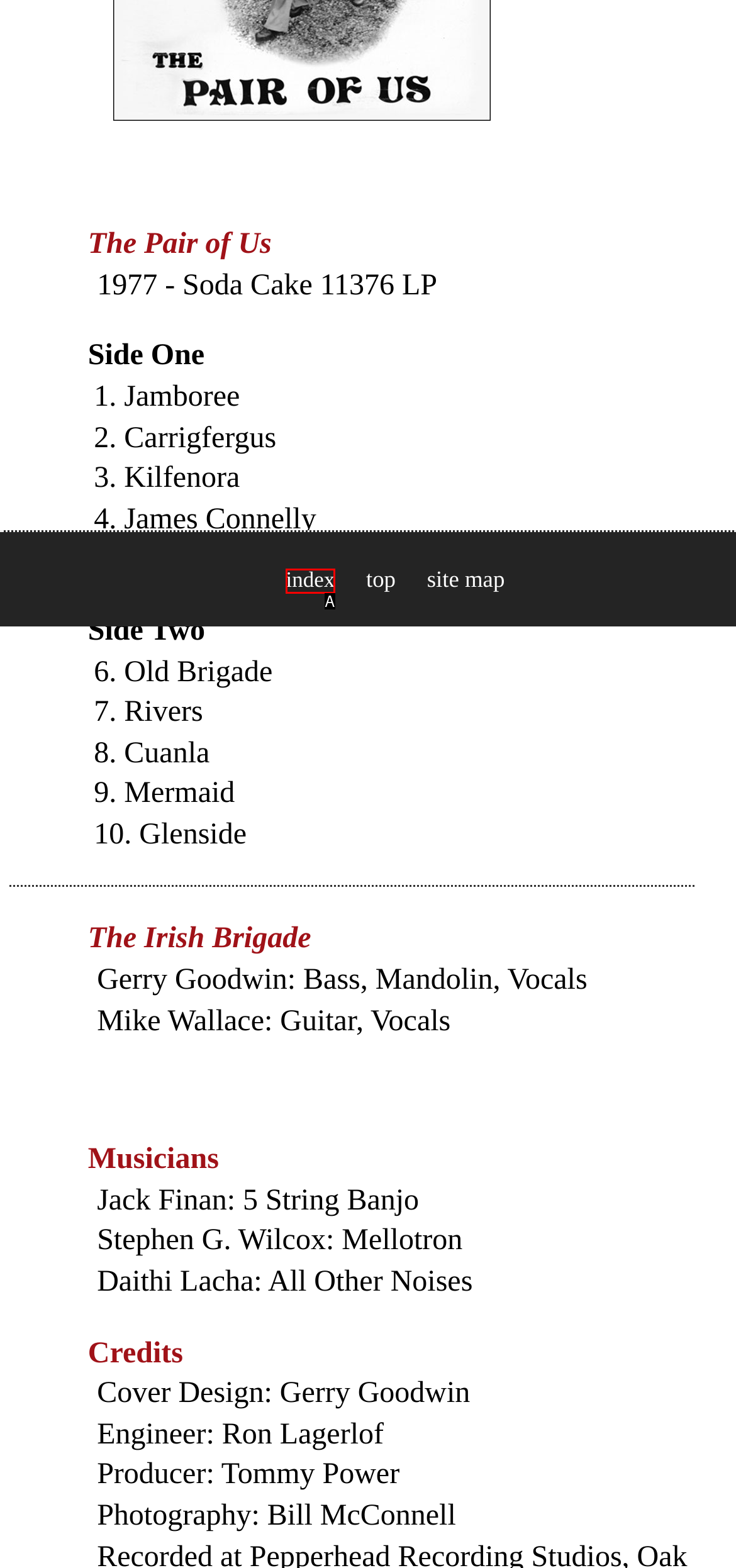Identify which option matches the following description: index
Answer by giving the letter of the correct option directly.

A